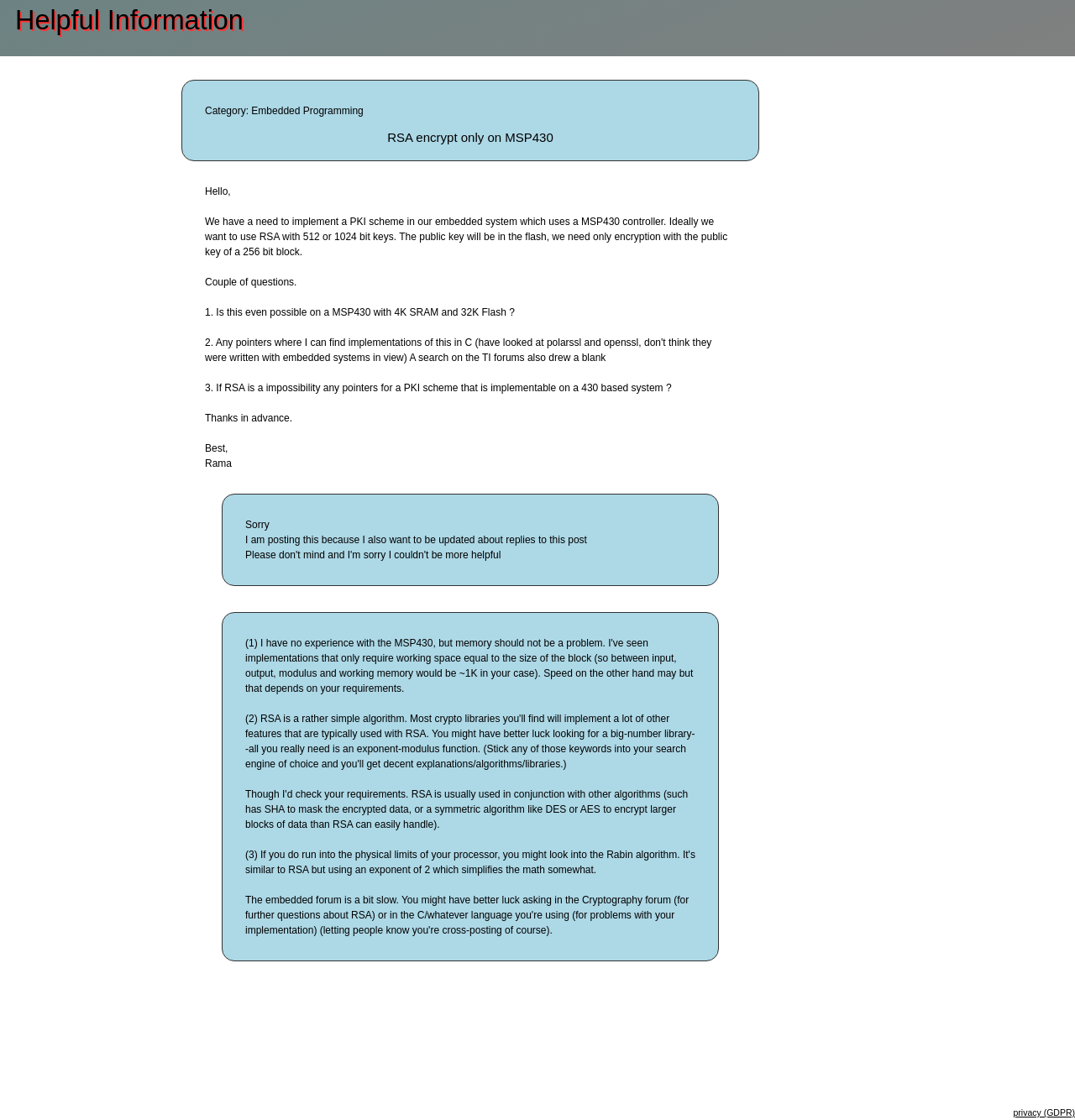Please reply to the following question with a single word or a short phrase:
What is the controller used in the embedded system?

MSP430